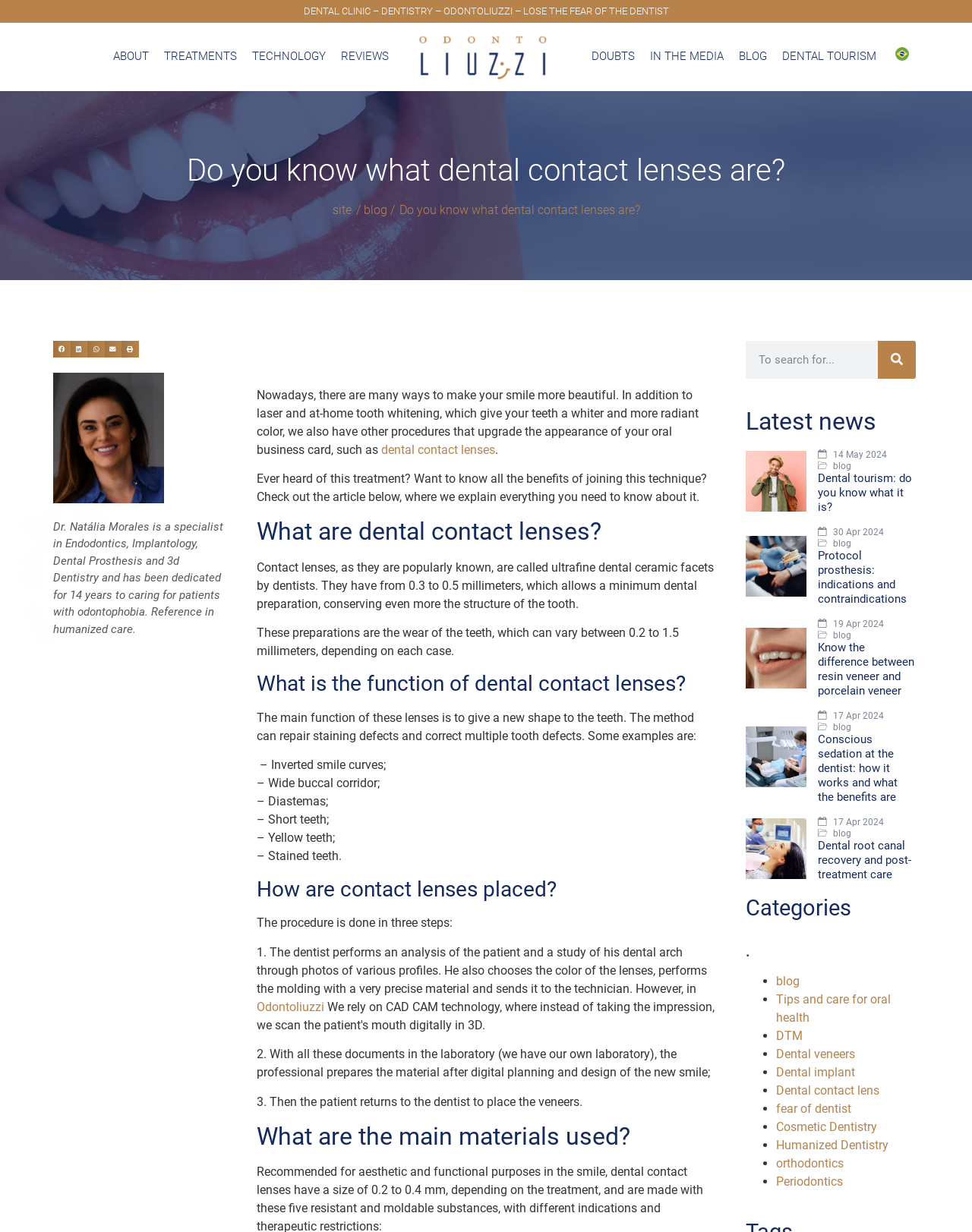Use a single word or phrase to answer this question: 
Who is the specialist in Endodontics, Implantology, Dental Prosthesis and 3d Dentistry?

Dr. Natália Morales